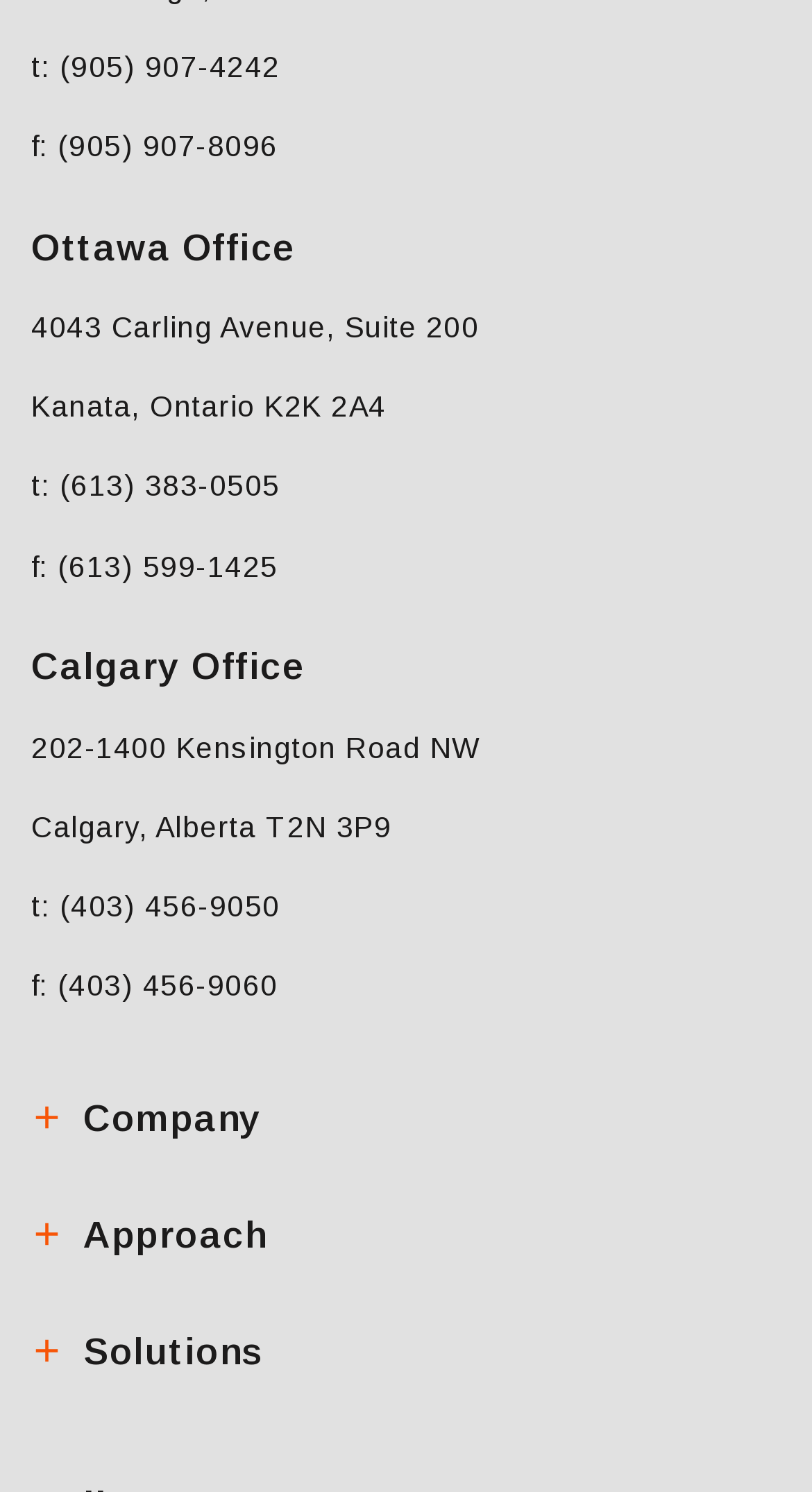How many offices are listed on this webpage?
Please provide a single word or phrase answer based on the image.

2